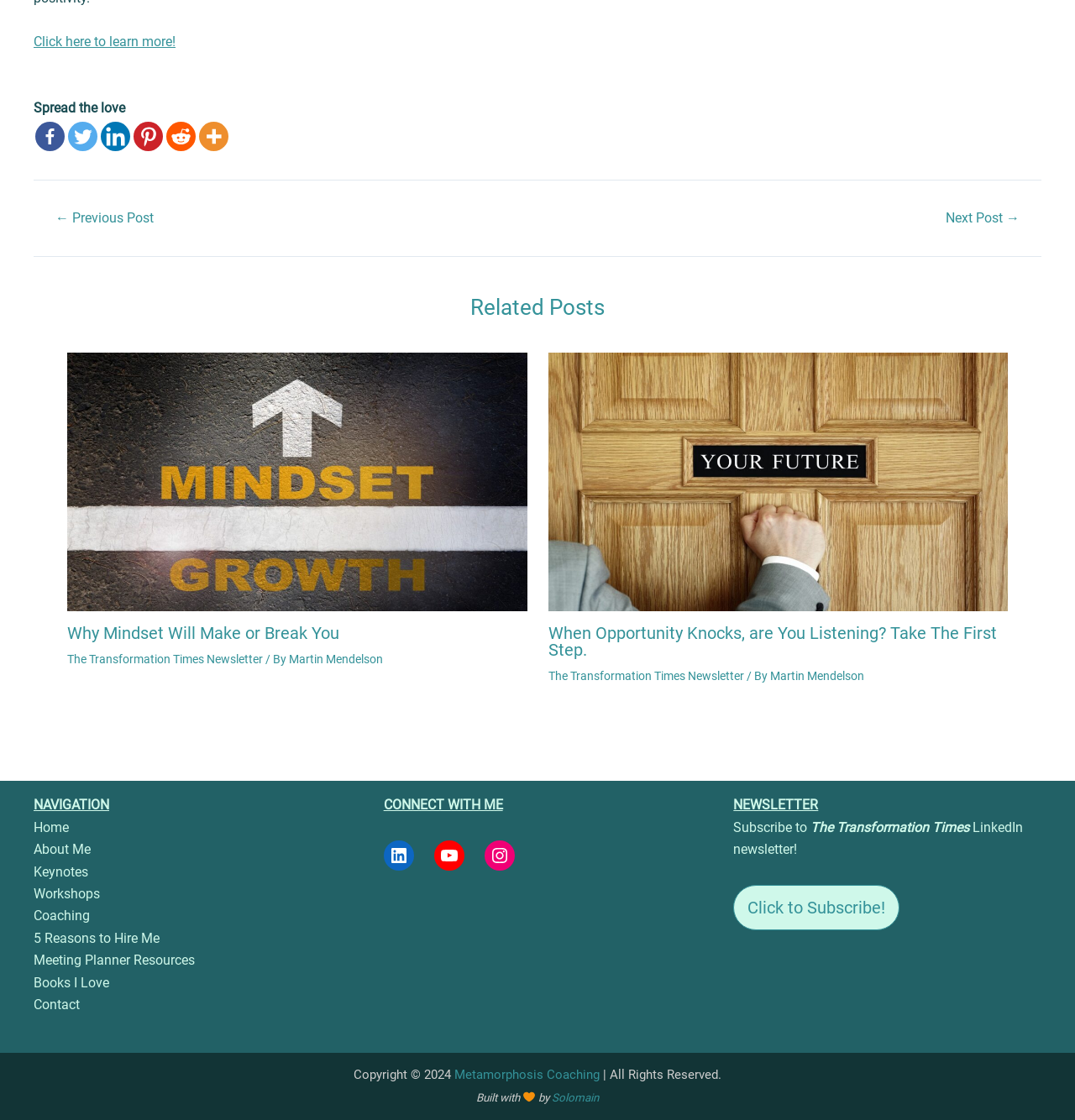Please predict the bounding box coordinates of the element's region where a click is necessary to complete the following instruction: "Share on Facebook". The coordinates should be represented by four float numbers between 0 and 1, i.e., [left, top, right, bottom].

[0.033, 0.109, 0.06, 0.135]